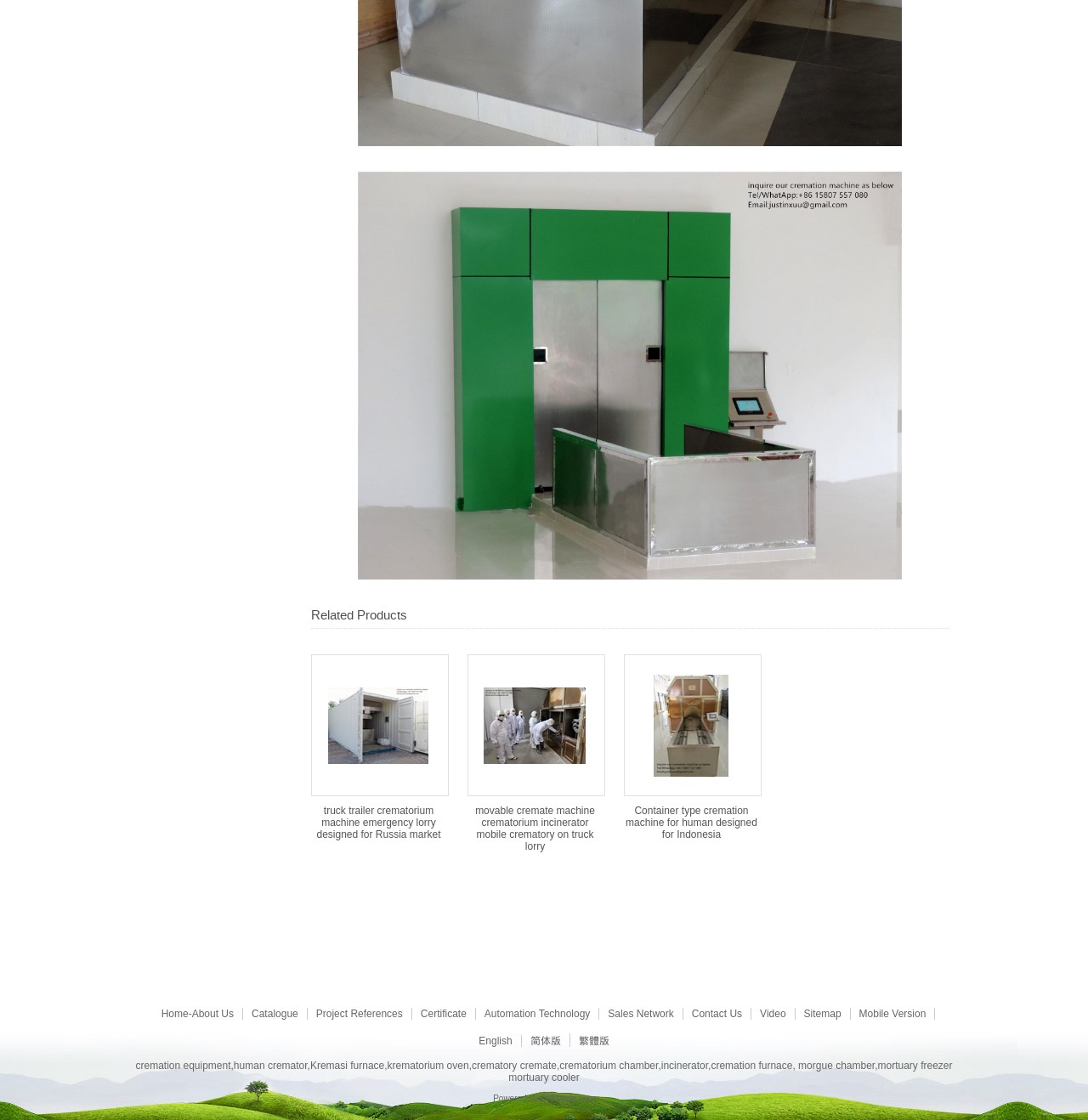What is the category of products shown?
From the screenshot, supply a one-word or short-phrase answer.

Cremation equipment